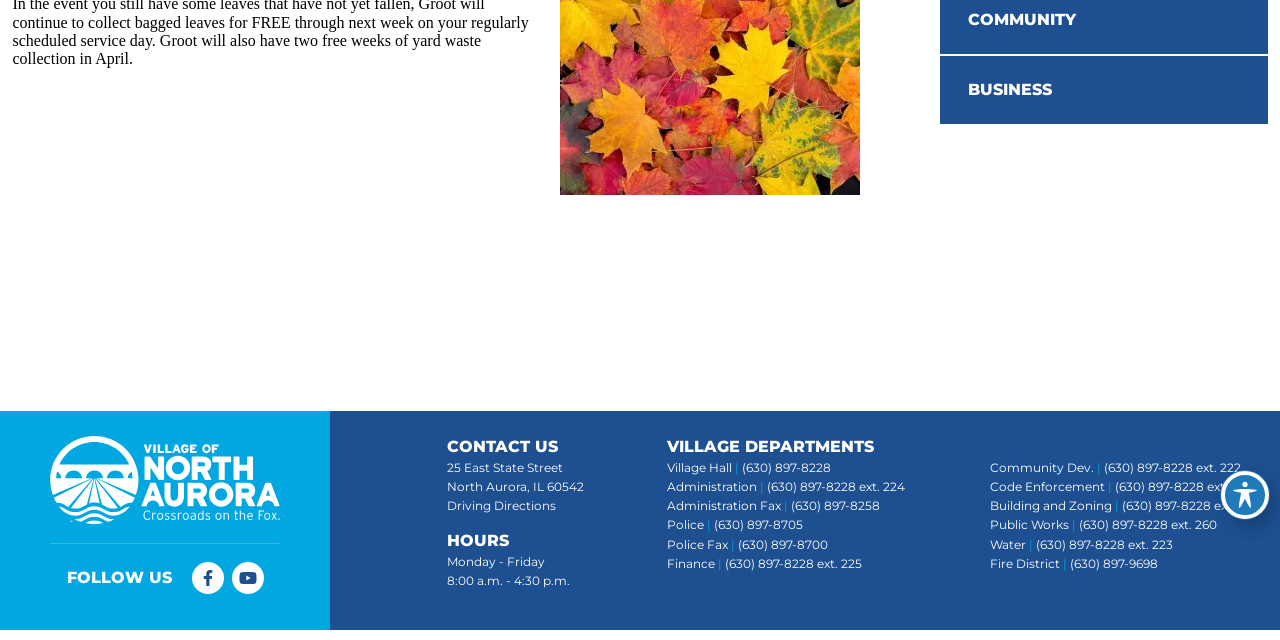Give the bounding box coordinates for this UI element: "driver toolkit.exe download". The coordinates should be four float numbers between 0 and 1, arranged as [left, top, right, bottom].

None